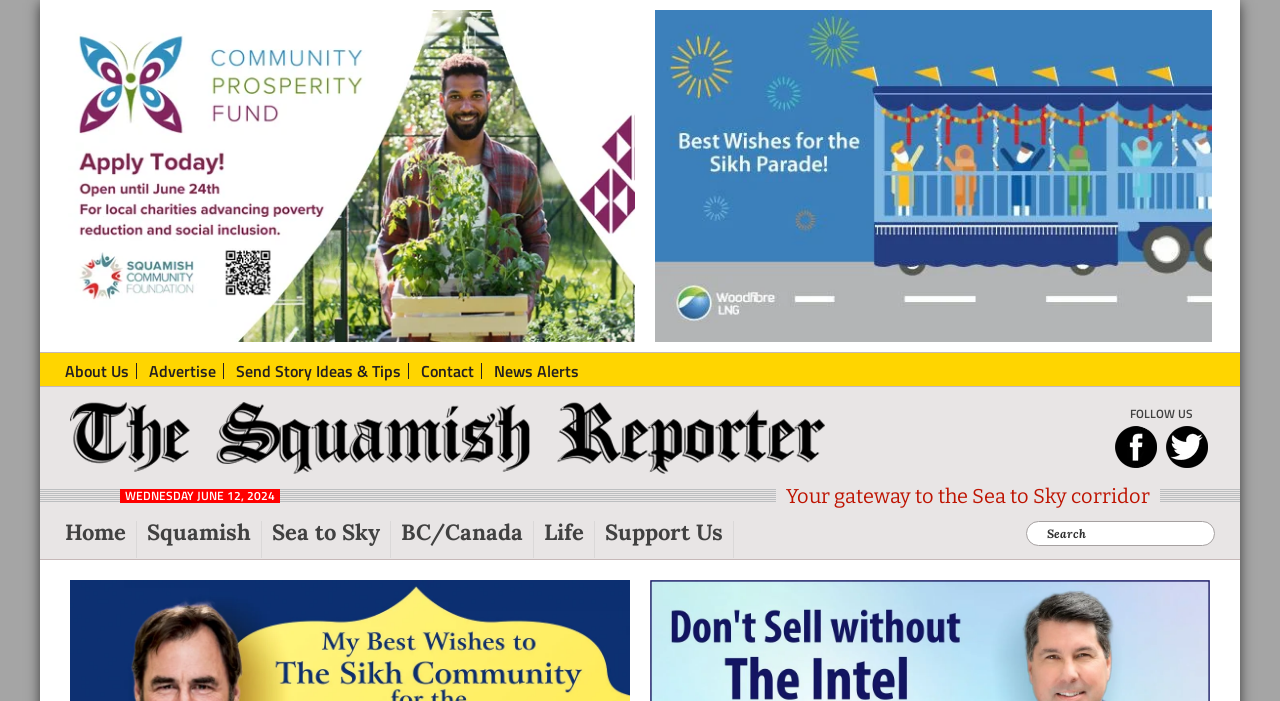Identify the bounding box coordinates of the element to click to follow this instruction: 'Follow the 'Squamish Reporter' on social media'. Ensure the coordinates are four float values between 0 and 1, provided as [left, top, right, bottom].

[0.87, 0.609, 0.905, 0.649]